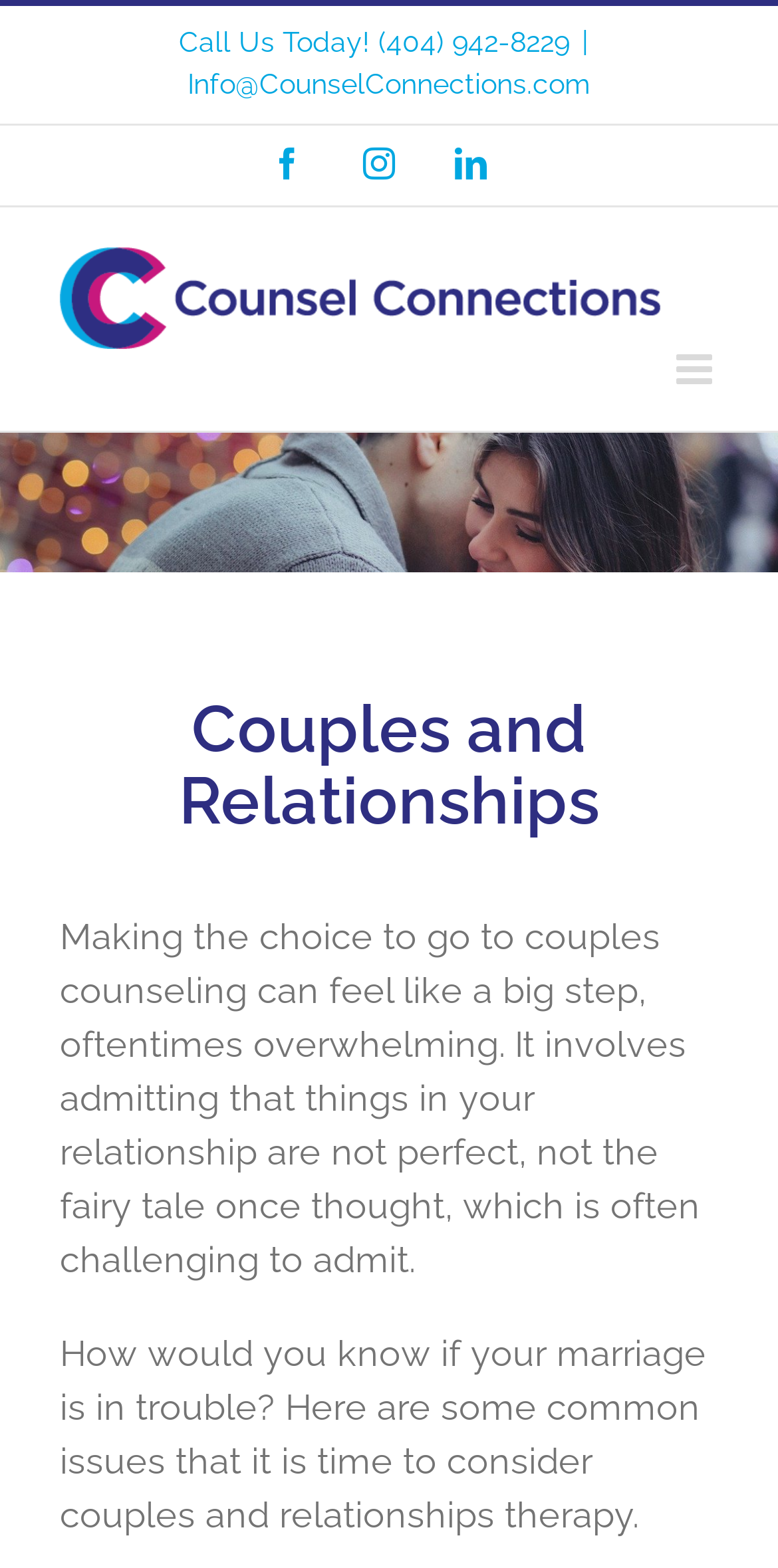Please answer the following question using a single word or phrase: 
What is the phone number to call?

(404) 942-8229